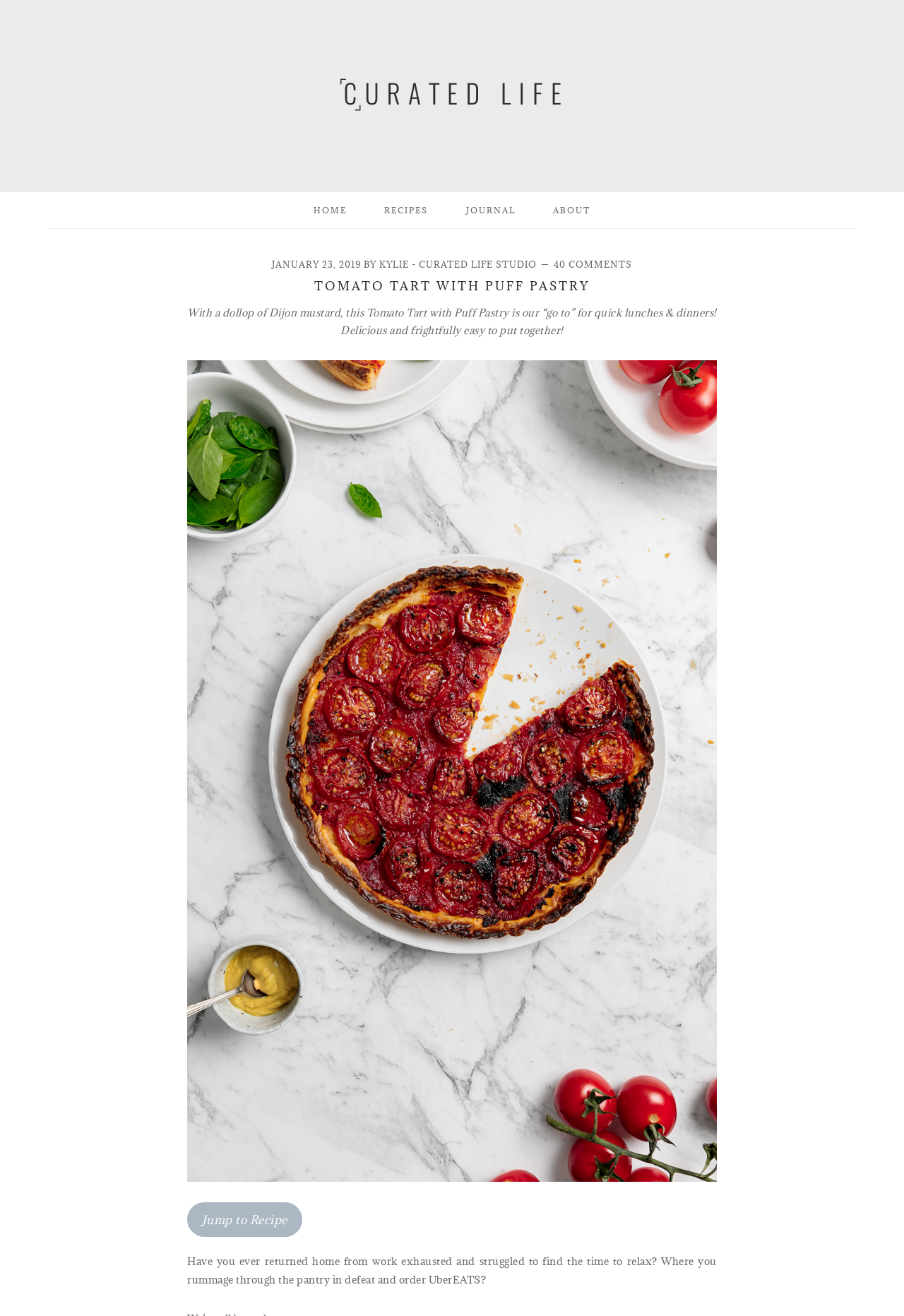Determine the bounding box coordinates for the region that must be clicked to execute the following instruction: "read the recipe title".

[0.207, 0.212, 0.793, 0.223]